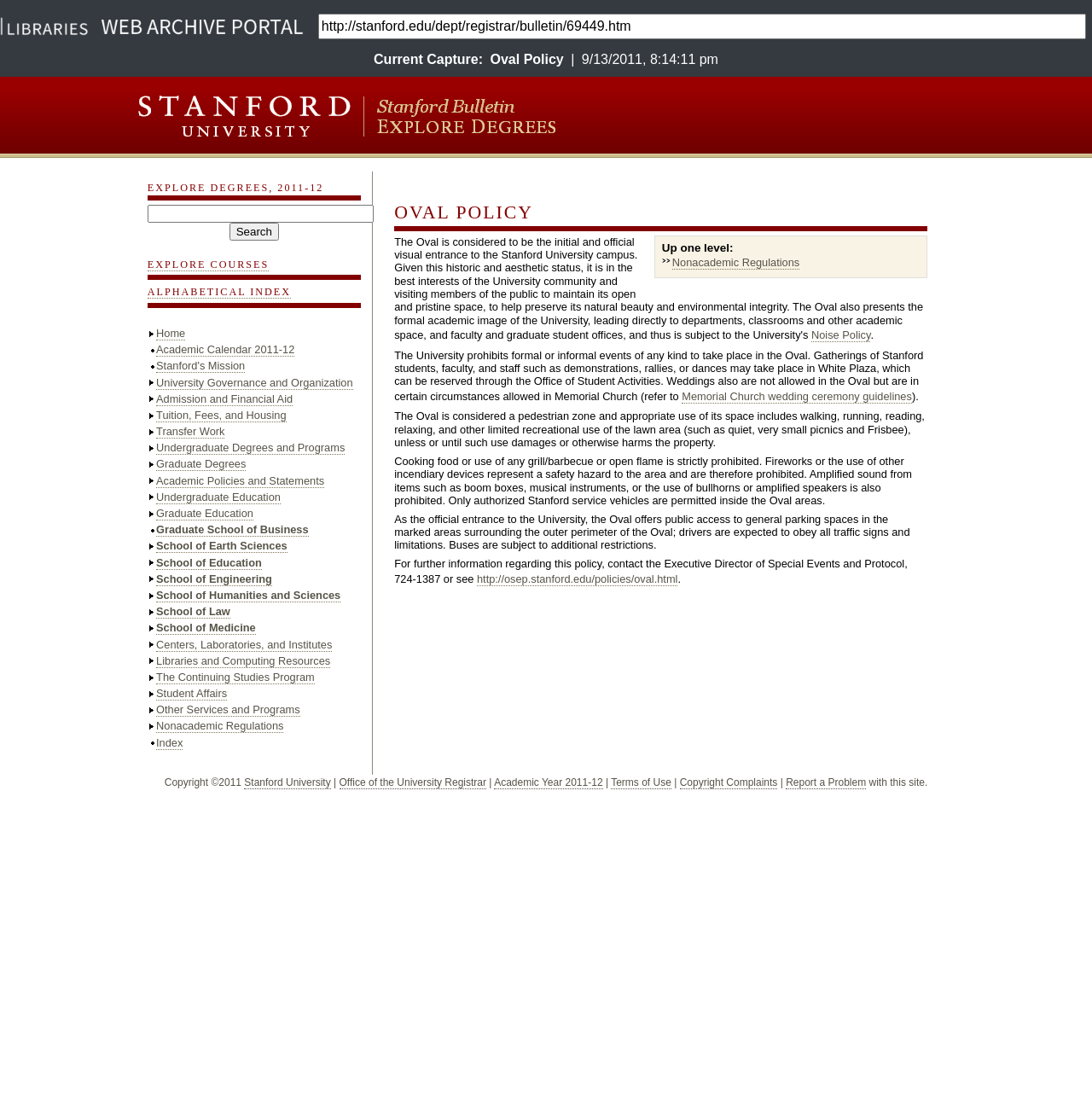Please answer the following question using a single word or phrase: 
What is the date and time of the capture?

9/13/2011, 8:14:11 pm